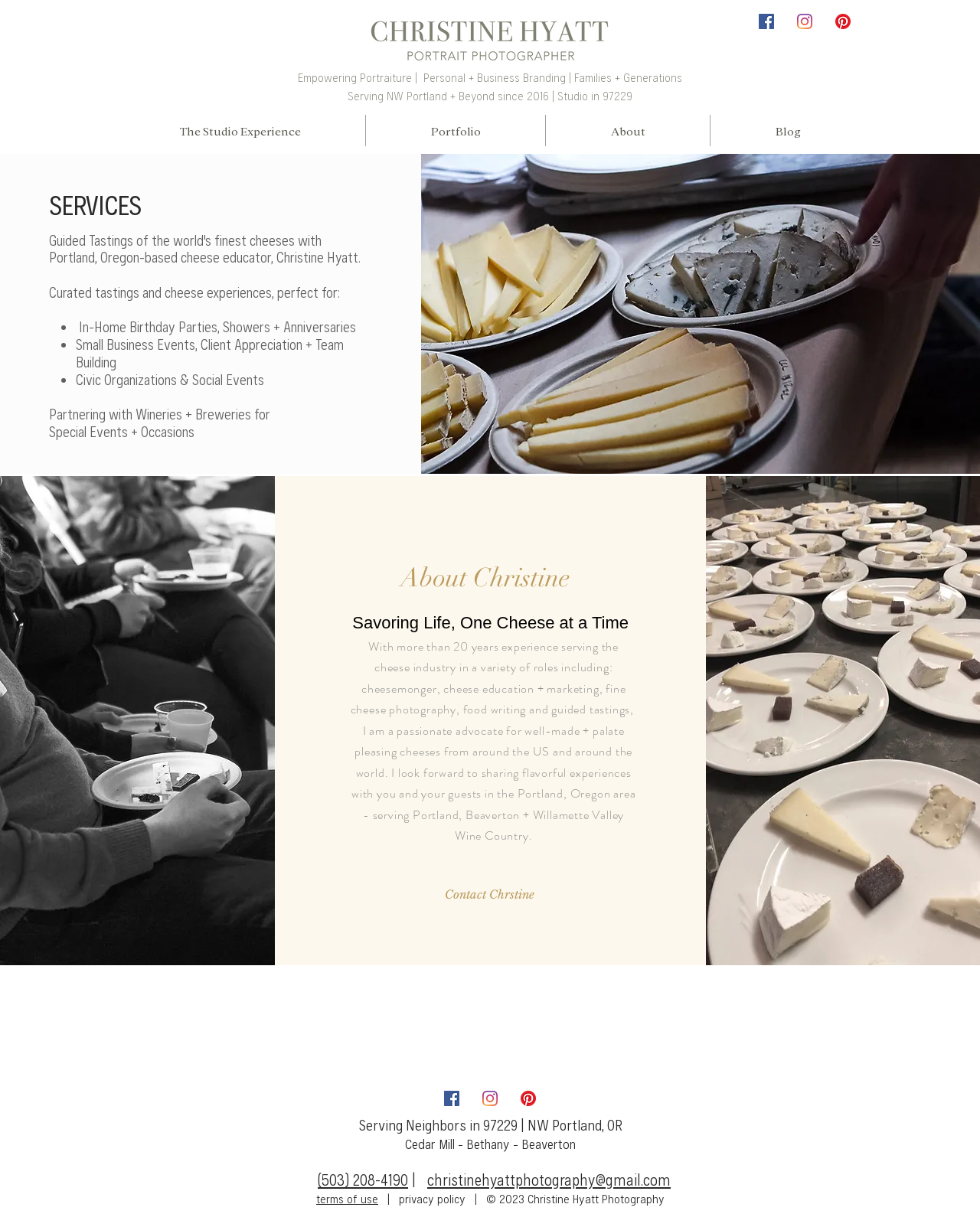Identify the bounding box for the described UI element. Provide the coordinates in (top-left x, top-left y, bottom-right x, bottom-right y) format with values ranging from 0 to 1: terms of use

[0.323, 0.971, 0.386, 0.983]